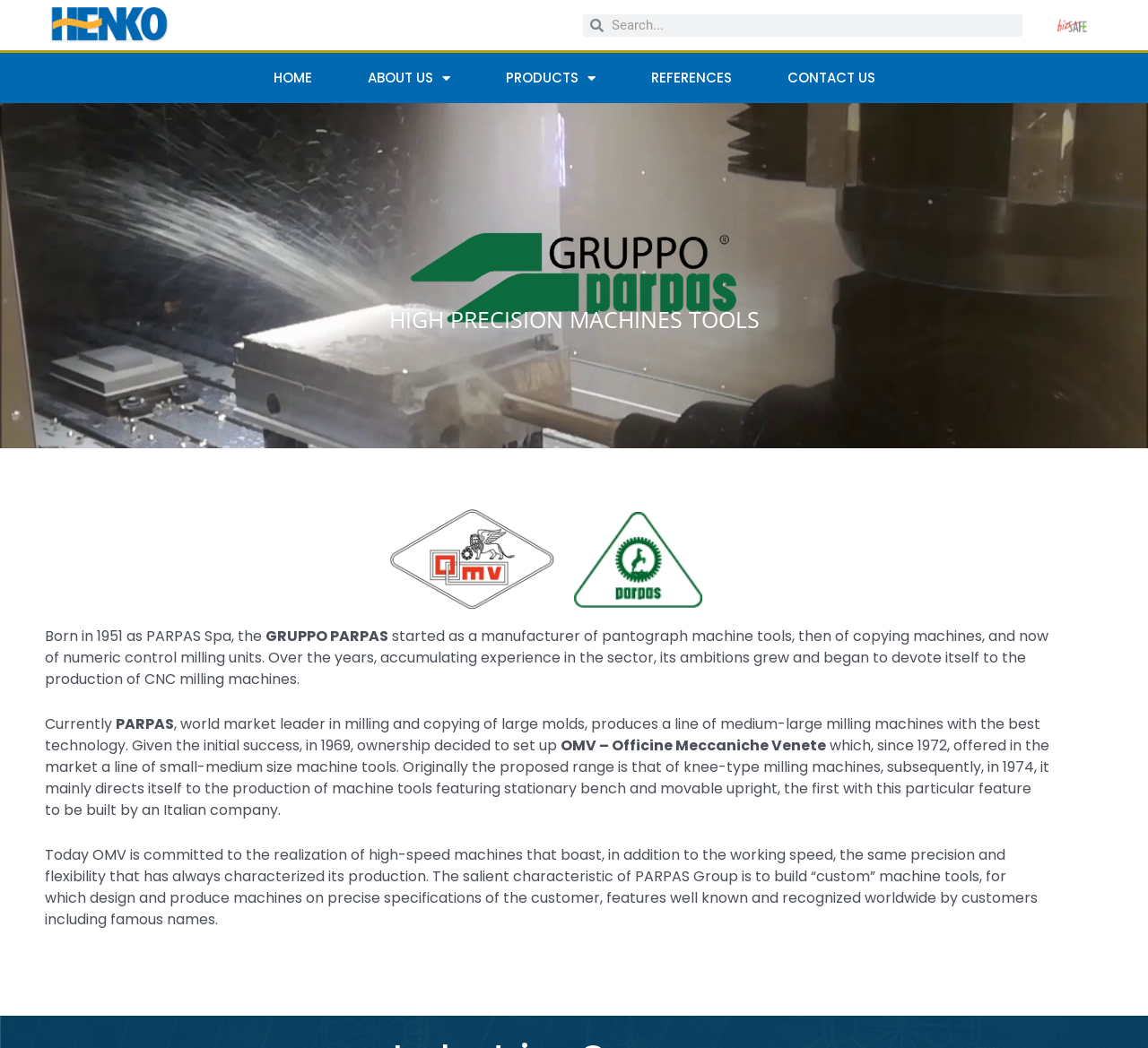Describe all the visual and textual components of the webpage comprehensively.

The webpage is about Gruppo Parpas, a company that manufactures high-precision machine tools. At the top, there is a search bar with a "Search" label, allowing users to search for specific content. Below the search bar, there are five navigation links: "HOME", "ABOUT US", "PRODUCTS", "REFERENCES", and "CONTACT US". The "ABOUT US" and "PRODUCTS" links have dropdown menus.

The main content of the page is divided into two sections. The first section has a heading "HIGH PRECISION MACHINES TOOLS" and provides a brief history of the company, starting from its founding in 1951 as PARPAS Spa. The text describes how the company evolved over the years, accumulating experience and expanding its production to CNC milling machines.

The second section continues the company's history, mentioning the establishment of OMV – Officine Meccaniche Venete in 1969, which produced small-medium size machine tools. The text explains how OMV's production shifted towards high-speed machines with precision and flexibility, and how Gruppo Parpas is known for building custom machine tools according to customer specifications.